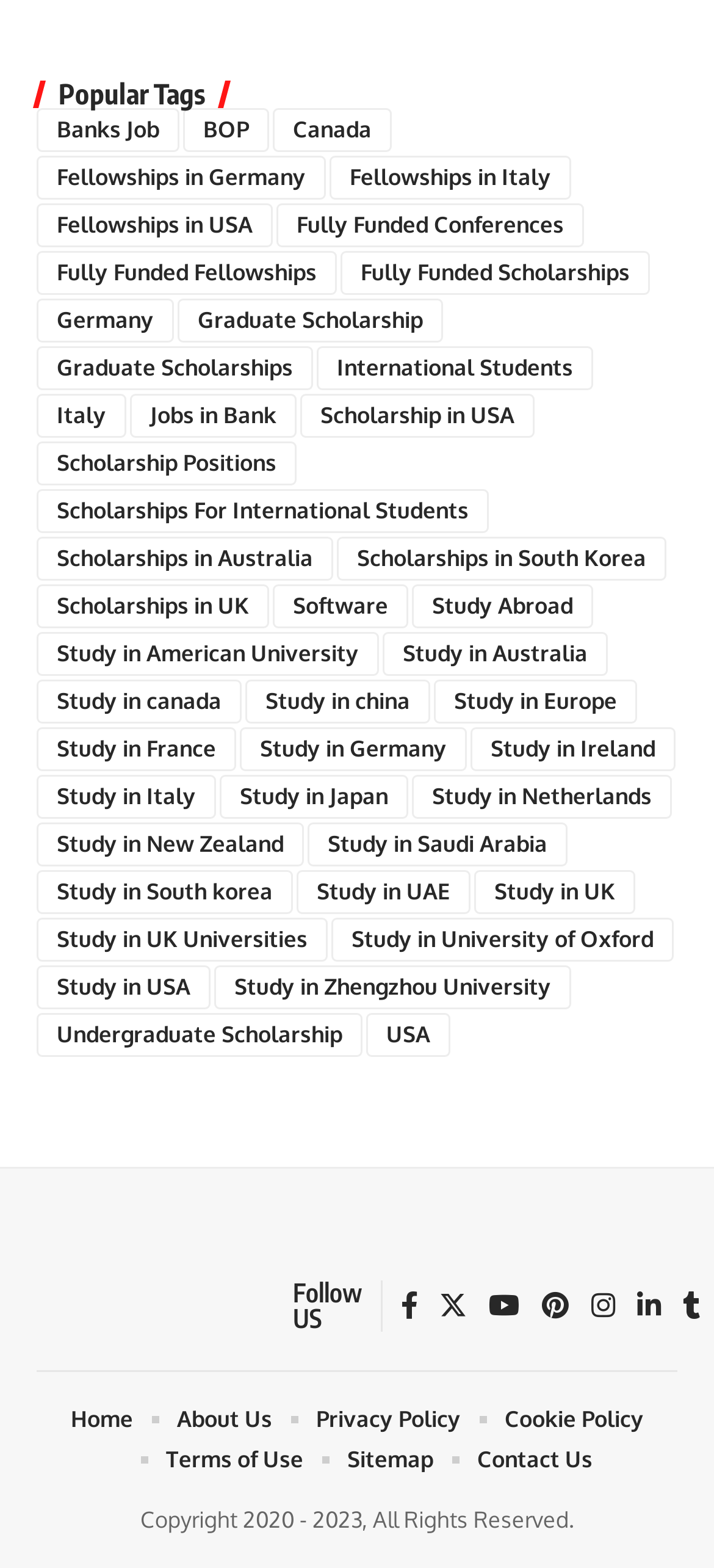Specify the bounding box coordinates of the area to click in order to execute this command: 'Click on 'About Us''. The coordinates should consist of four float numbers ranging from 0 to 1, and should be formatted as [left, top, right, bottom].

[0.247, 0.893, 0.381, 0.918]